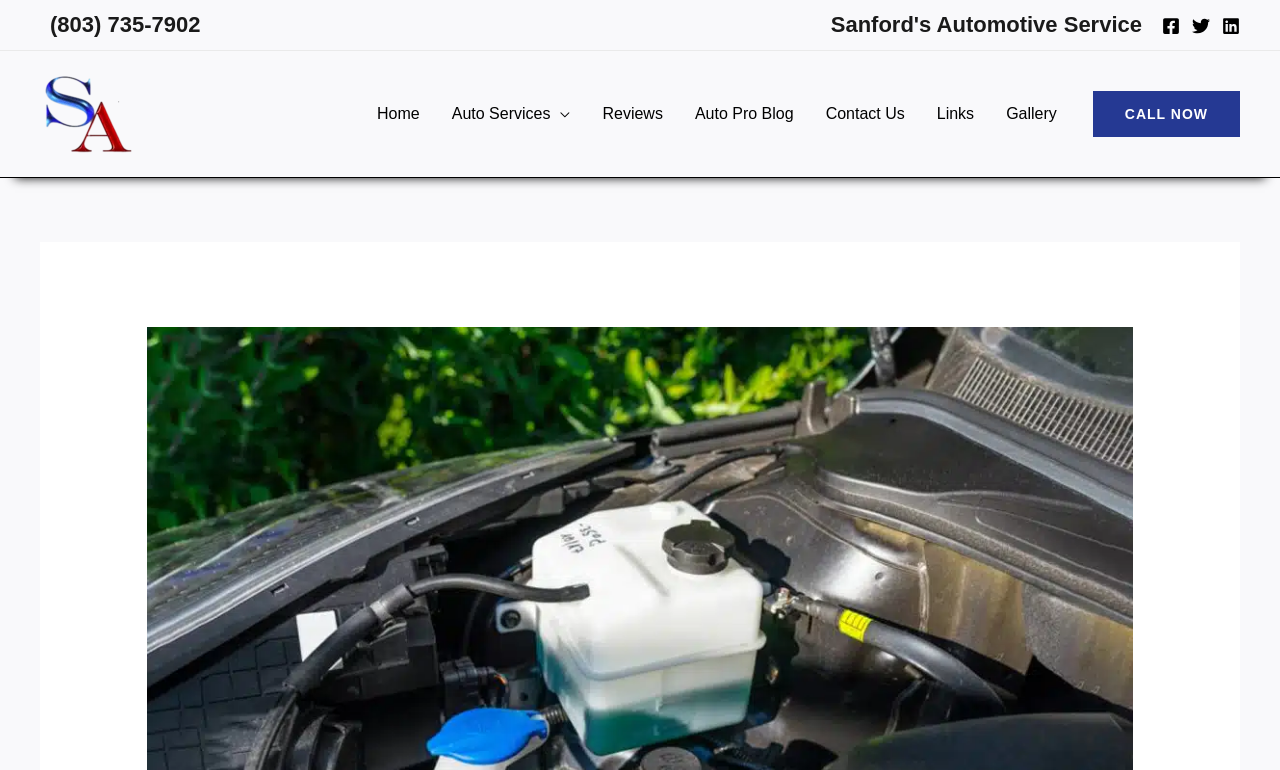Generate the main heading text from the webpage.

Sanford's Automotive Service